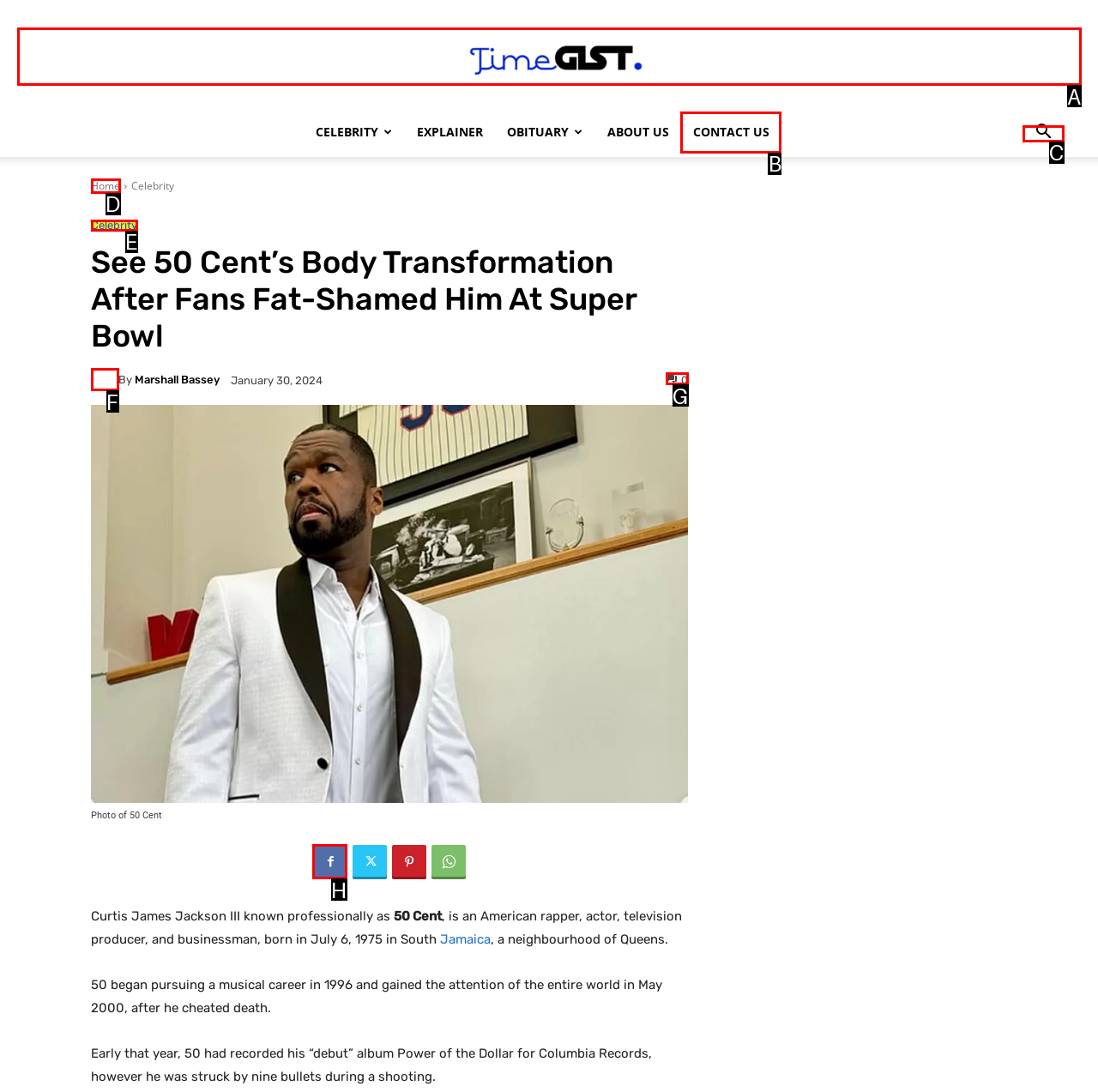Point out which UI element to click to complete this task: Share the article on social media
Answer with the letter corresponding to the right option from the available choices.

H